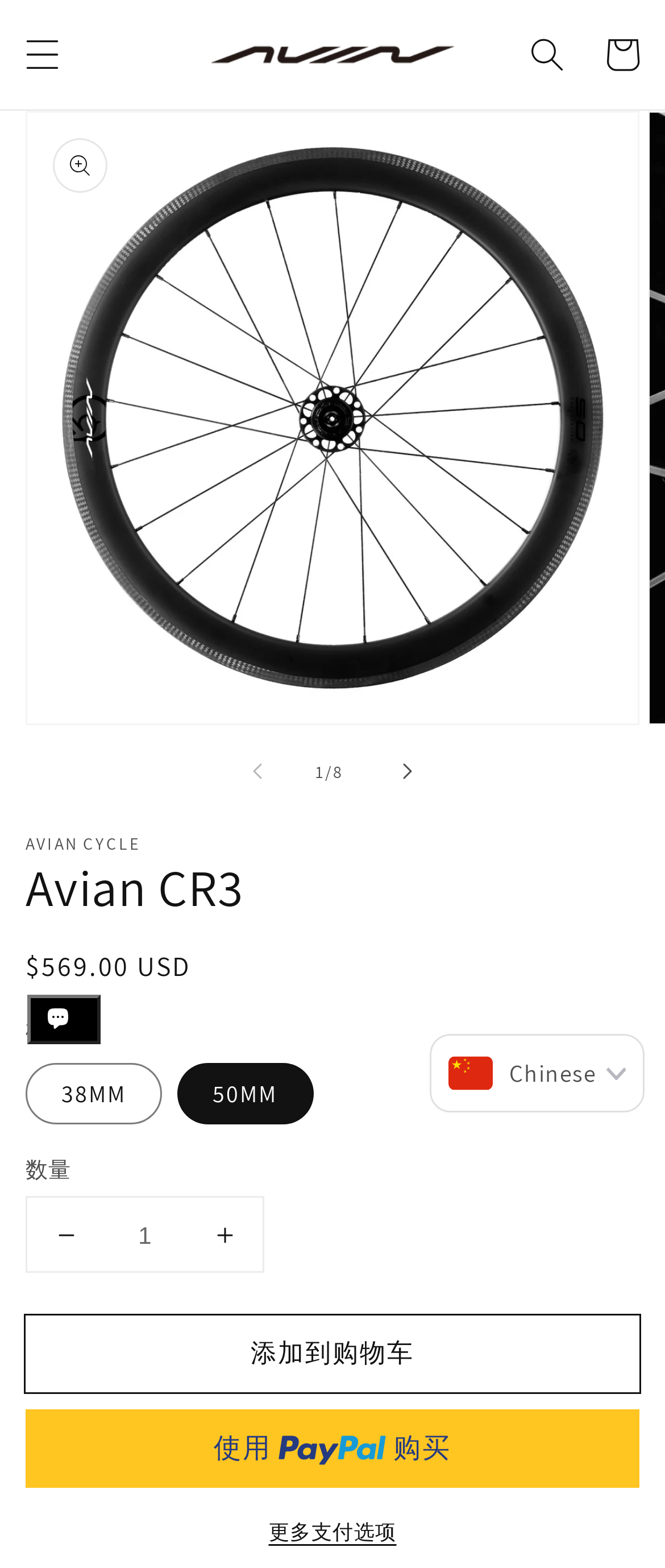Please give a succinct answer using a single word or phrase:
What is the frame height of the product?

38MM or 50MM